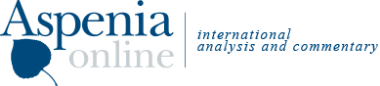Answer the following in one word or a short phrase: 
What is the mission of Aspenia Online?

To engage with global issues